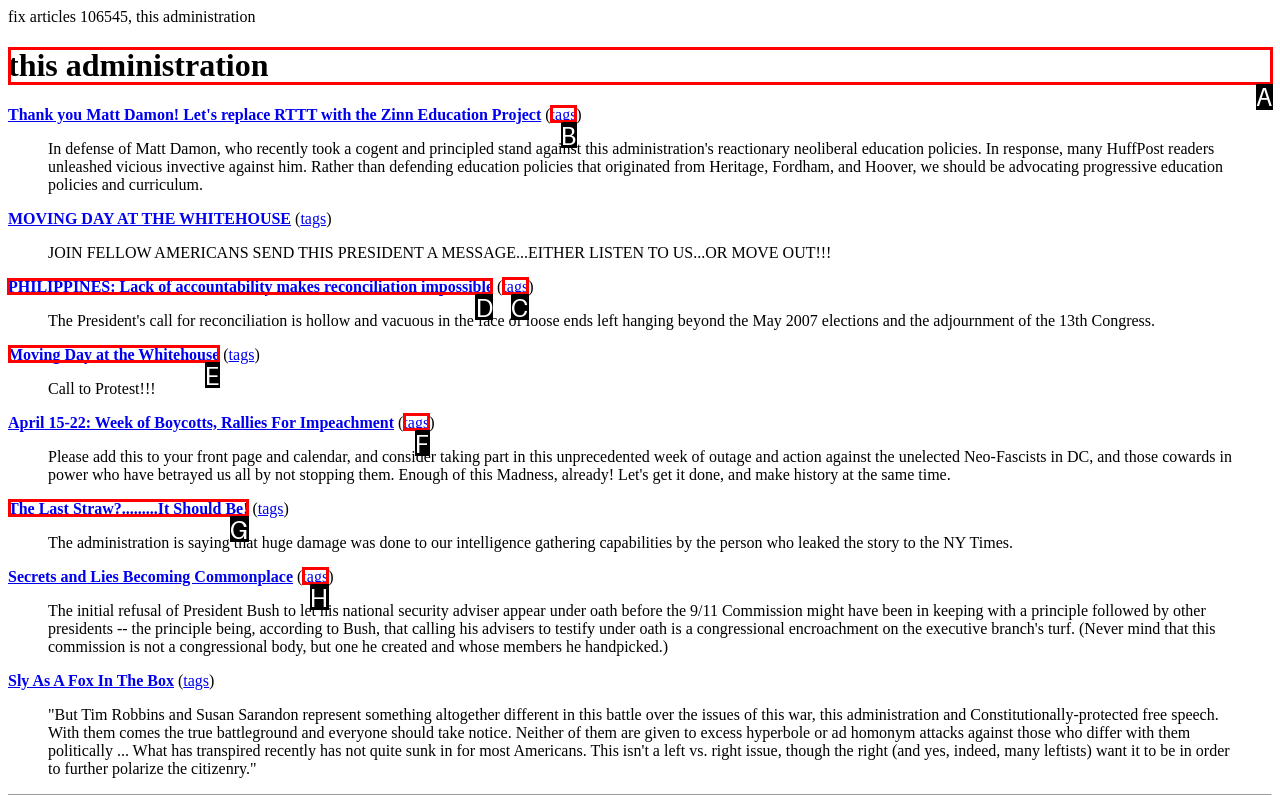Tell me the letter of the UI element to click in order to accomplish the following task: Click on the link 'PHILIPPINES: Lack of accountability makes reconciliation impossible'
Answer with the letter of the chosen option from the given choices directly.

D